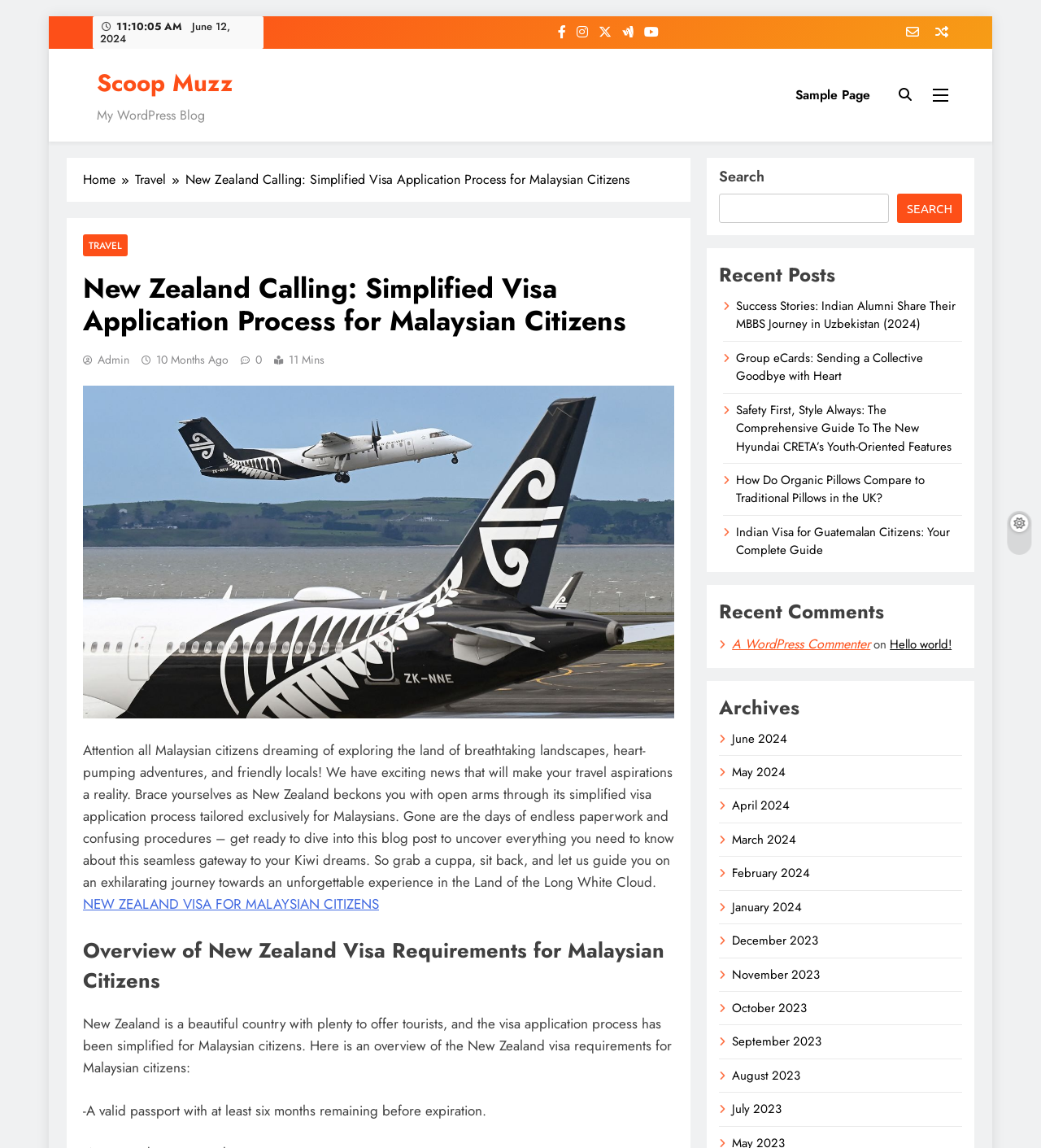Provide the bounding box coordinates of the HTML element this sentence describes: "January 2024". The bounding box coordinates consist of four float numbers between 0 and 1, i.e., [left, top, right, bottom].

[0.703, 0.782, 0.77, 0.798]